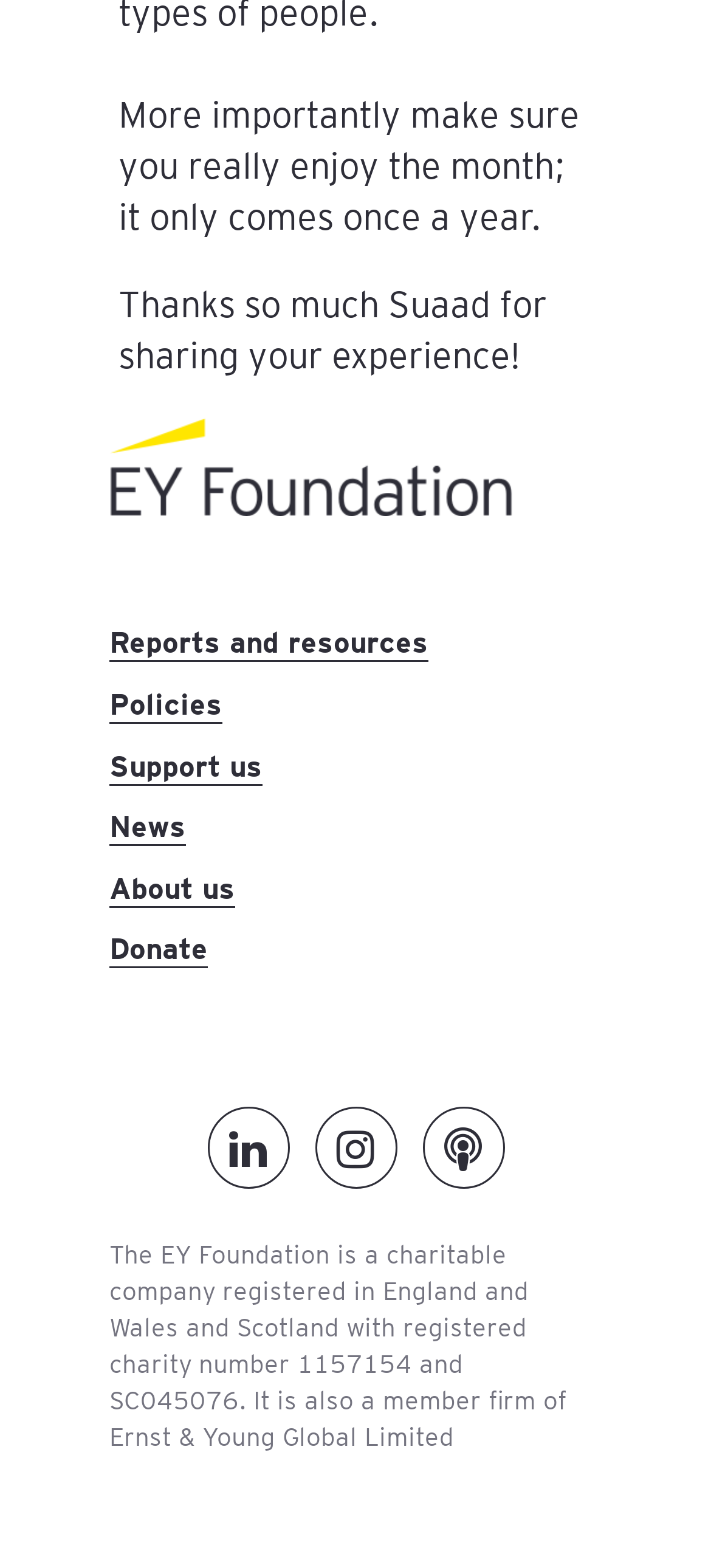What is the charity number of the EY Foundation in England and Wales?
Please provide a single word or phrase in response based on the screenshot.

1157154